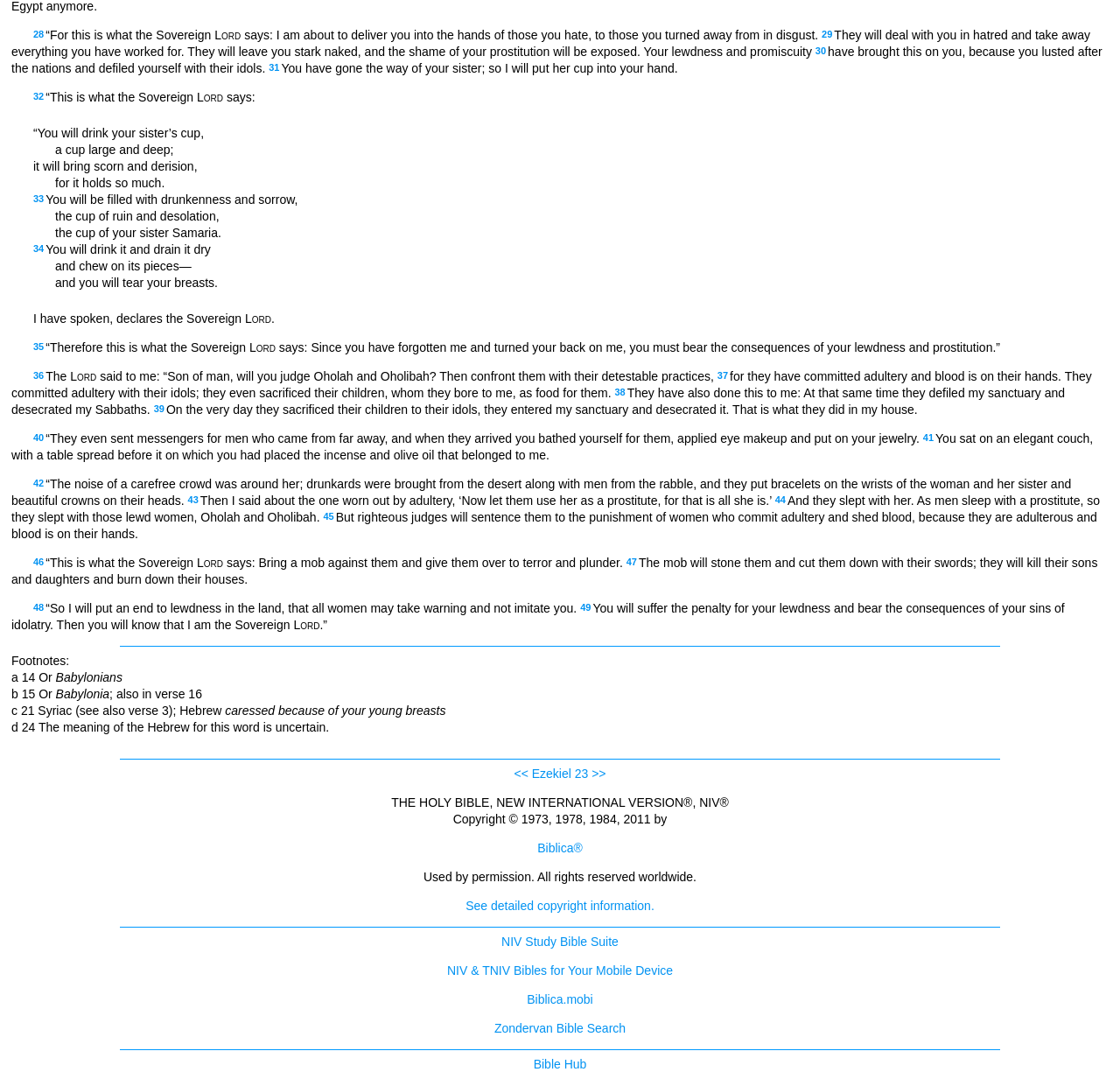Given the element description West Windsor Mayor Hermant Marathe, identify the bounding box coordinates for the UI element on the webpage screenshot. The format should be (top-left x, top-left y, bottom-right x, bottom-right y), with values between 0 and 1.

None